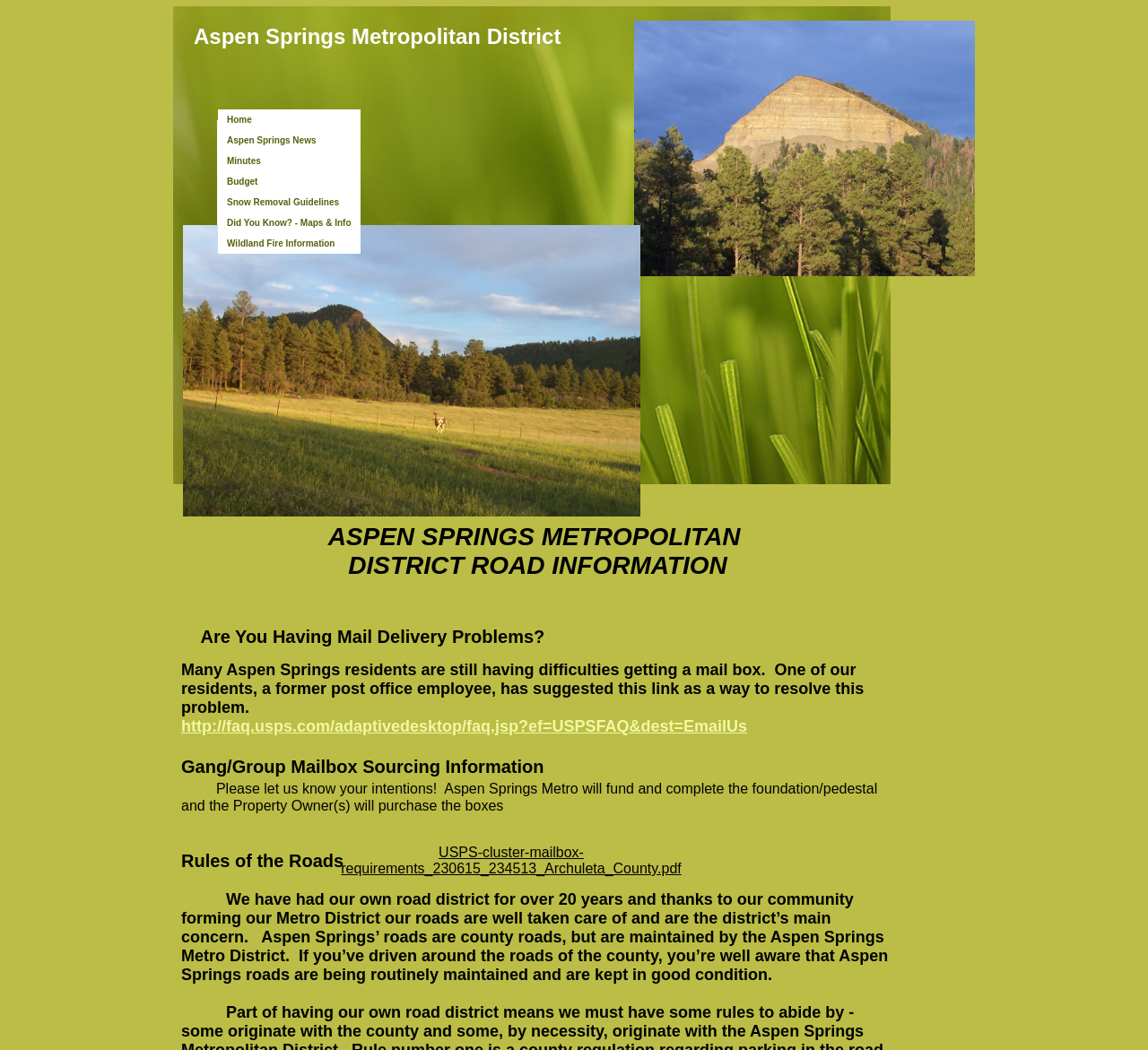Could you determine the bounding box coordinates of the clickable element to complete the instruction: "Check Minutes"? Provide the coordinates as four float numbers between 0 and 1, i.e., [left, top, right, bottom].

[0.19, 0.143, 0.314, 0.163]